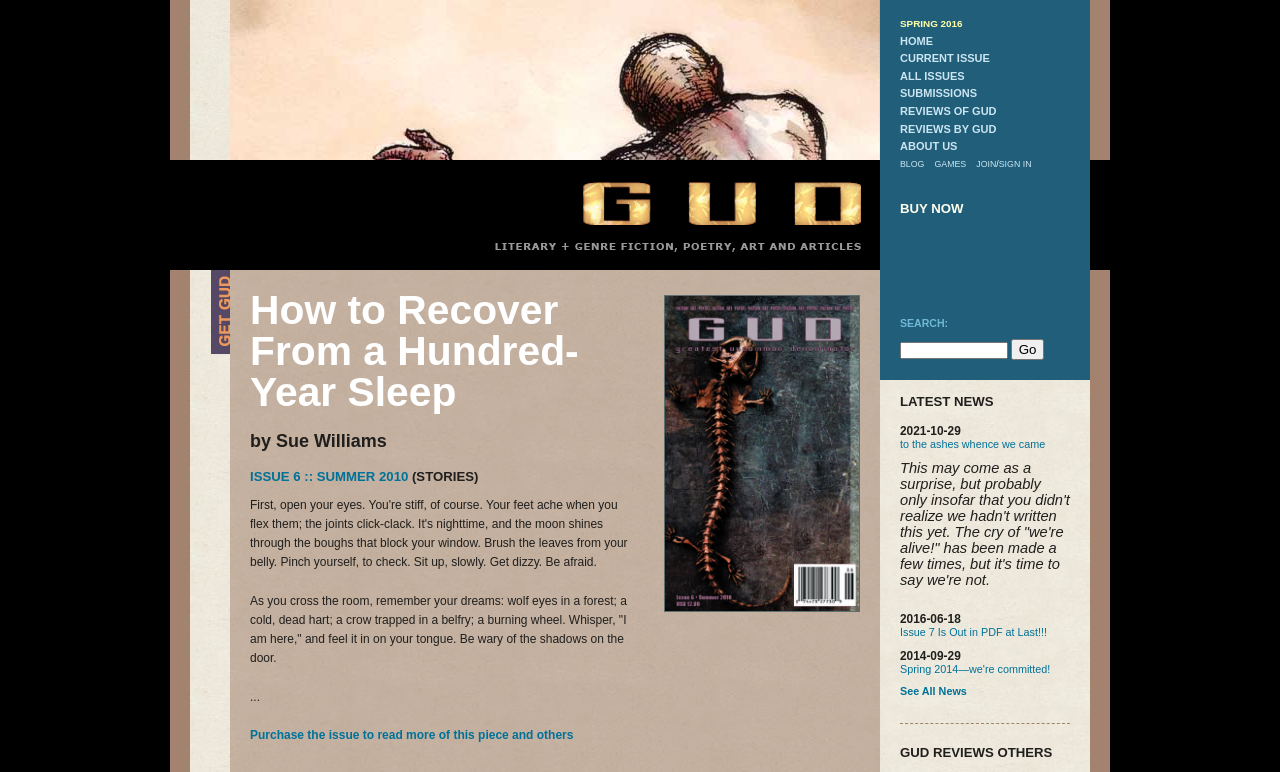Identify the bounding box coordinates of the section that should be clicked to achieve the task described: "Search for something".

[0.703, 0.443, 0.788, 0.465]